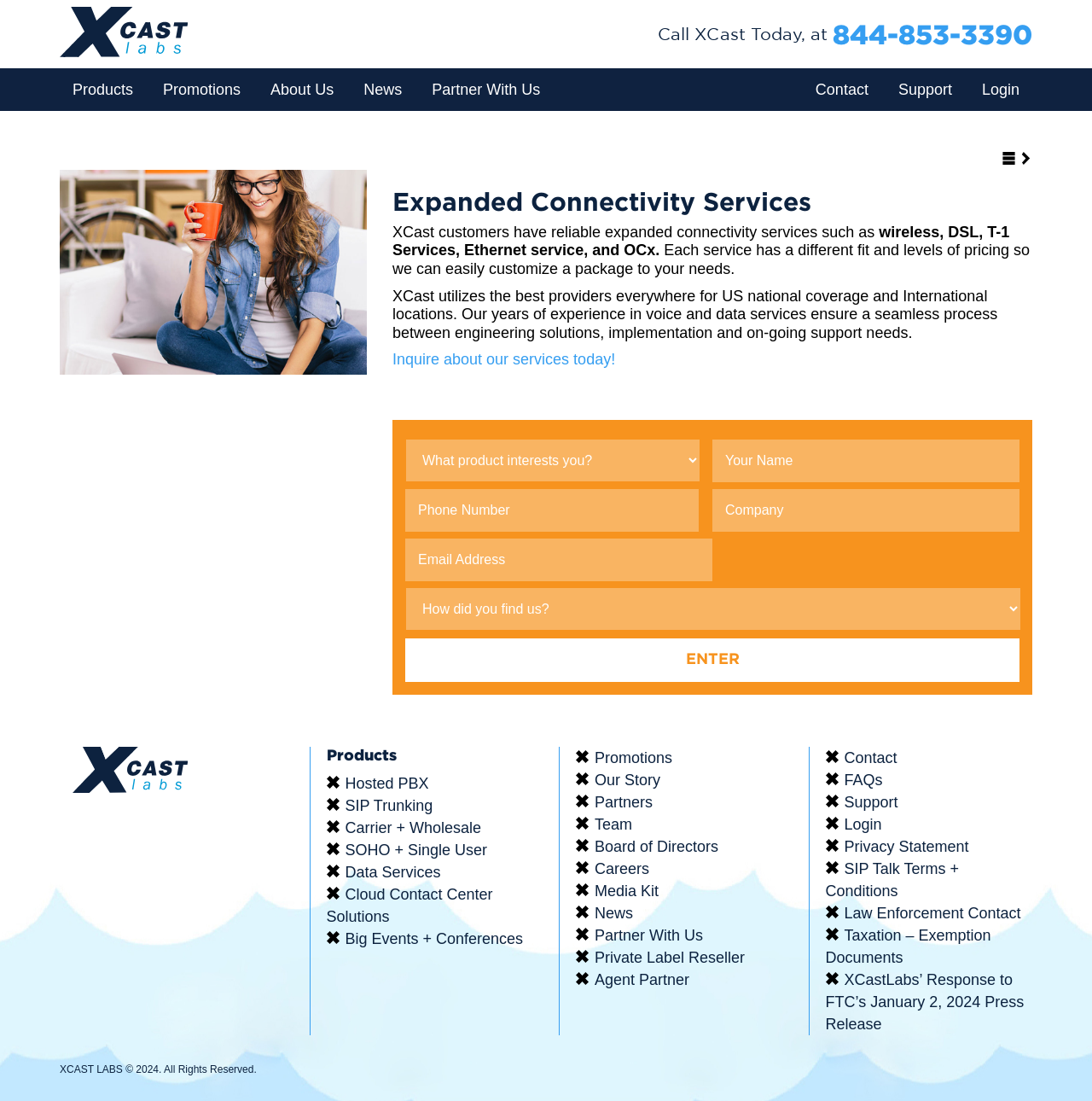Provide a brief response to the question below using a single word or phrase: 
What is the purpose of the 'Request a Demo' section?

To inquire about services